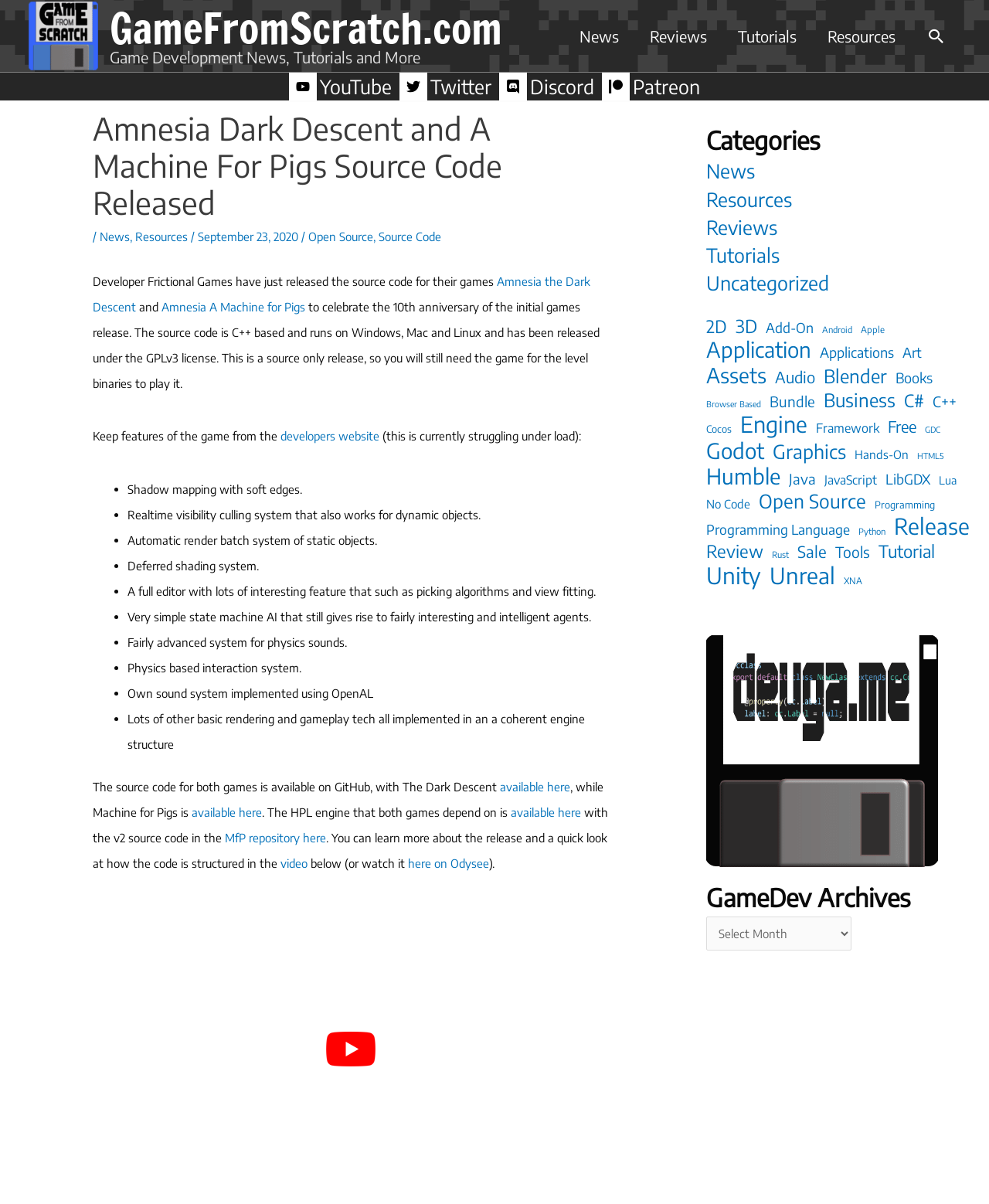Based on the image, give a detailed response to the question: What are the social media platforms linked on the webpage?

The social media platforms linked on the webpage can be found on the right side of the webpage, below the navigation menu. They are represented by their respective logos and have text labels next to them.